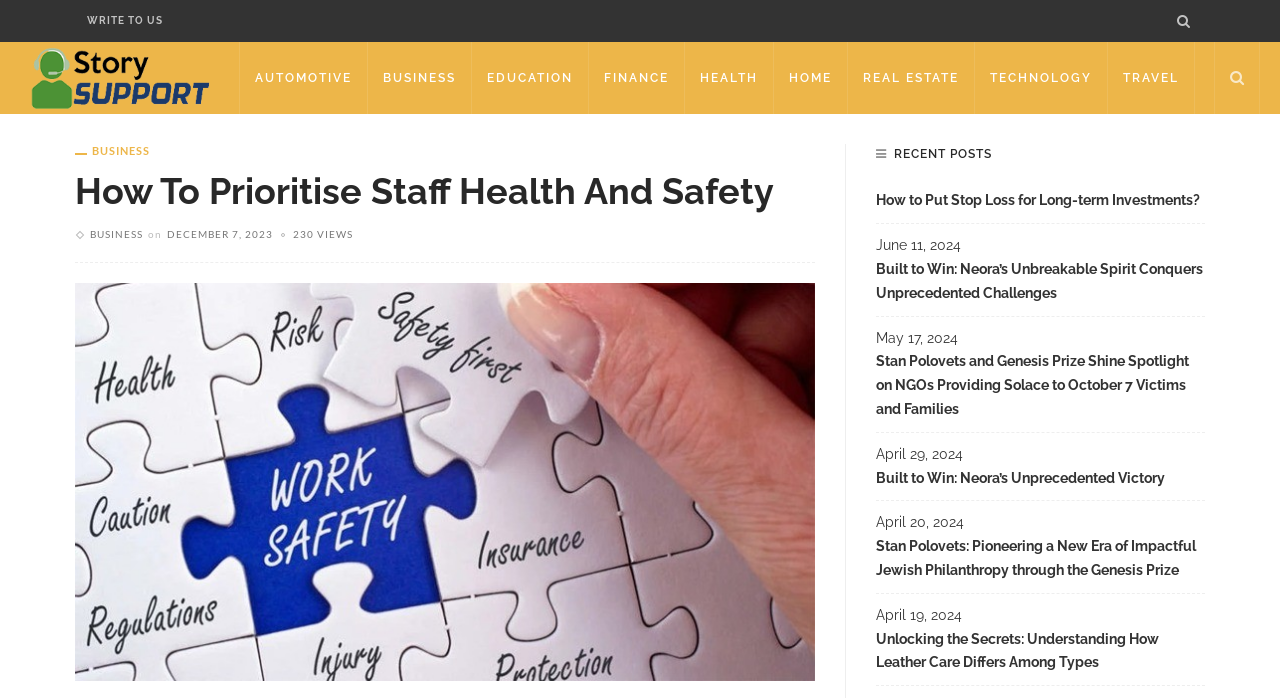Respond to the question below with a single word or phrase: What is the purpose of the 'WRITE TO US' link?

To contact the website